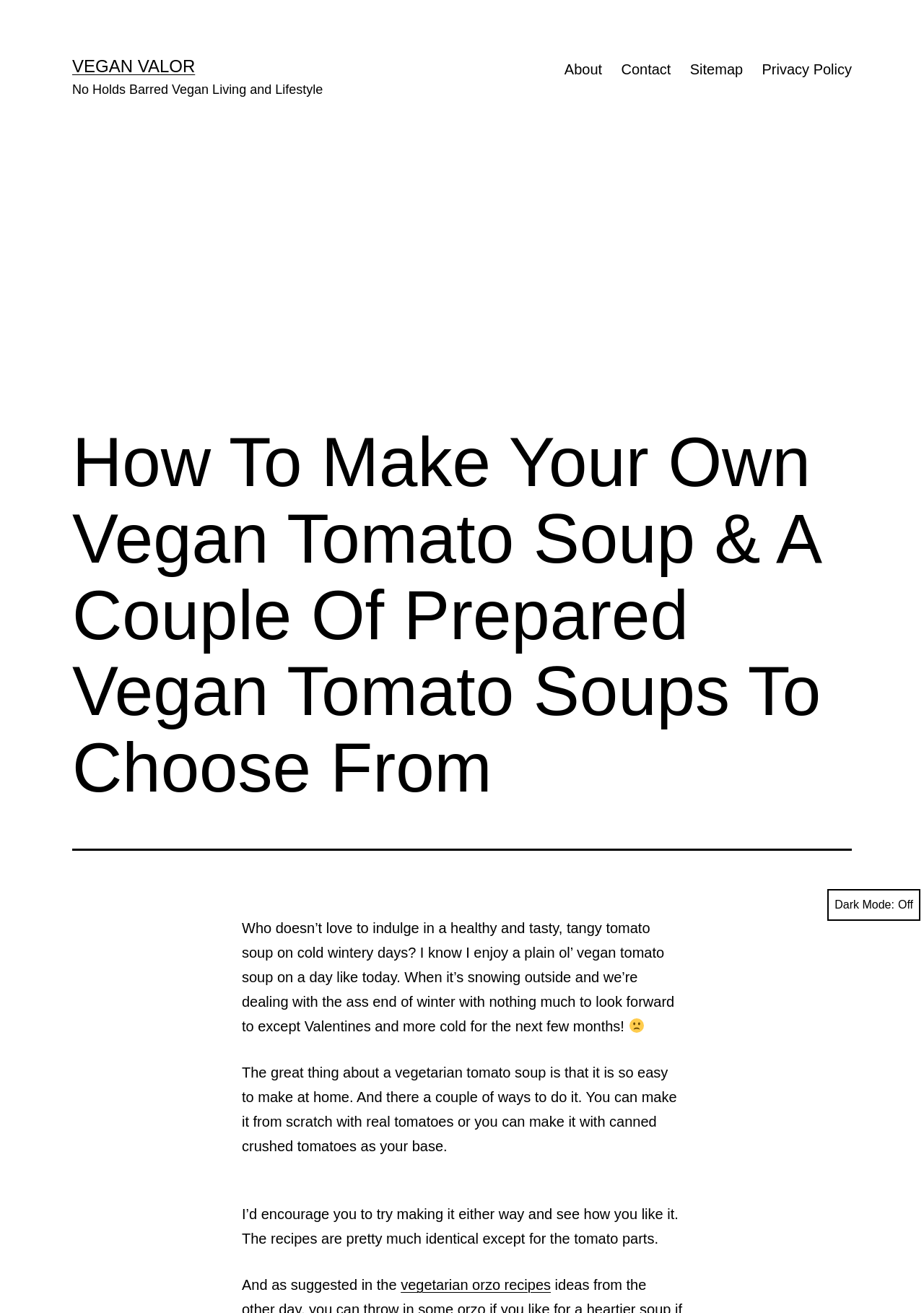Locate the UI element that matches the description Privacy Policy in the webpage screenshot. Return the bounding box coordinates in the format (top-left x, top-left y, bottom-right x, bottom-right y), with values ranging from 0 to 1.

[0.814, 0.04, 0.932, 0.067]